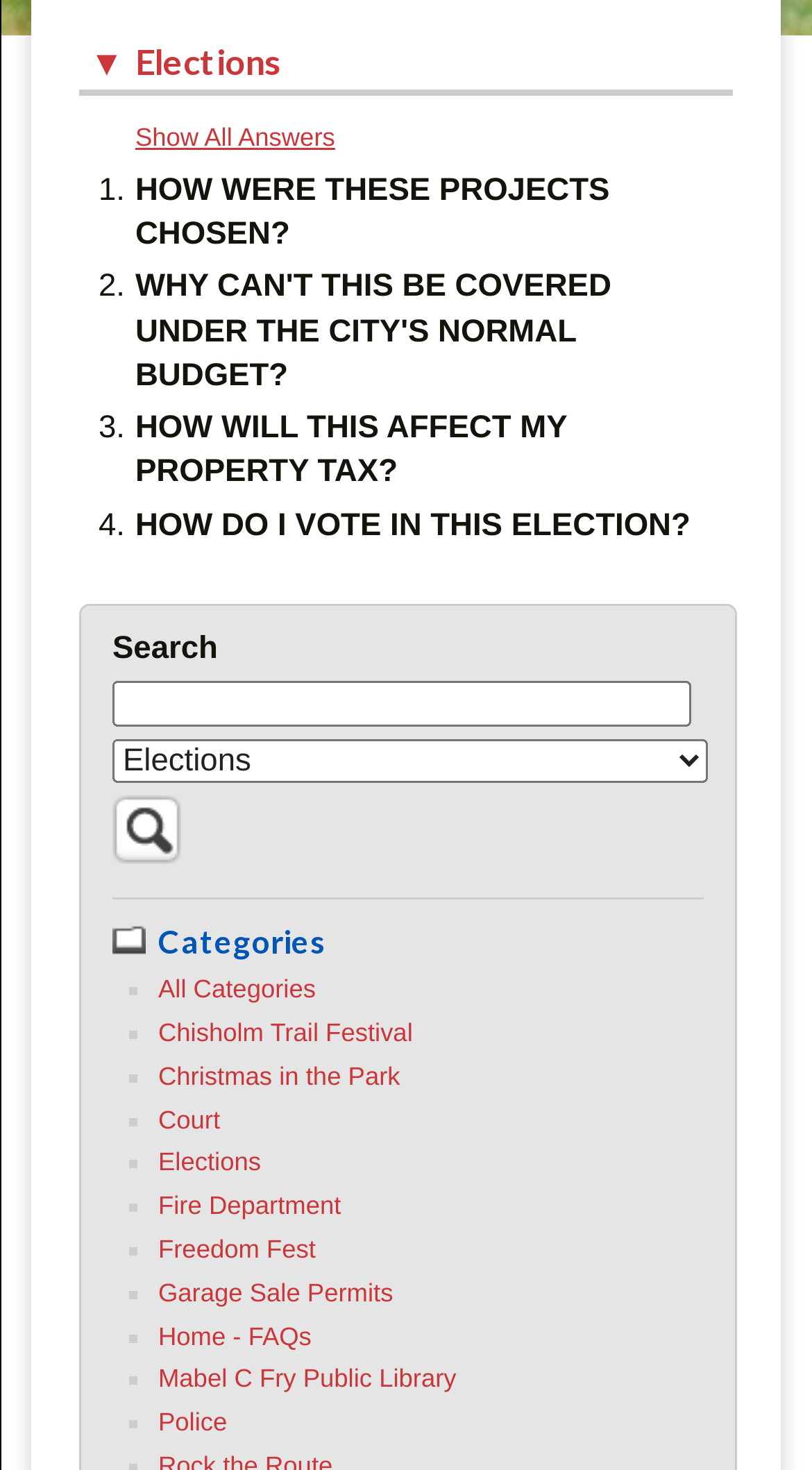Find the bounding box coordinates of the clickable region needed to perform the following instruction: "Search for something". The coordinates should be provided as four float numbers between 0 and 1, i.e., [left, top, right, bottom].

[0.138, 0.464, 0.851, 0.495]